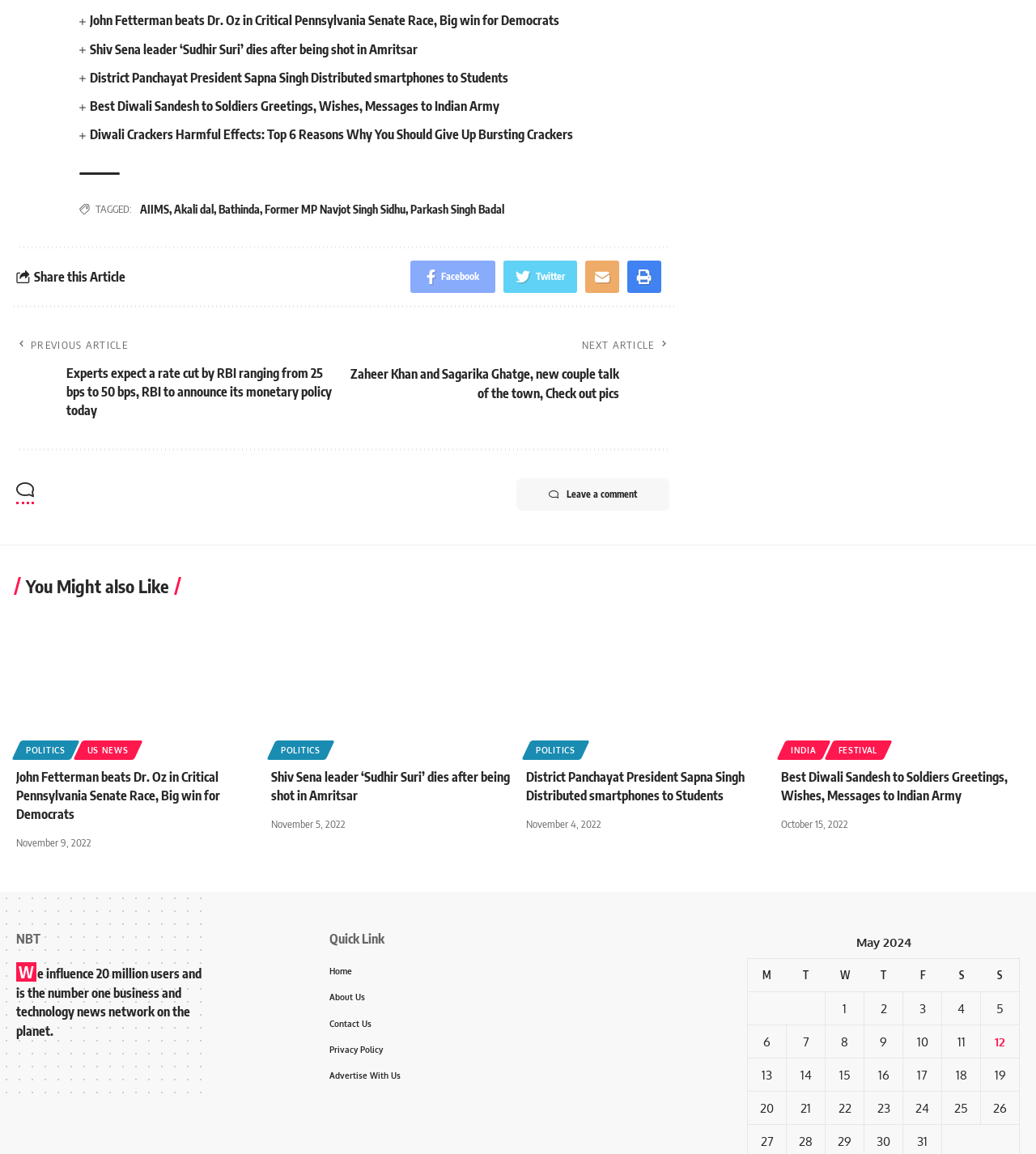Based on the image, give a detailed response to the question: What is the name of the leader who died in Amritsar?

The second news article is about Shiv Sena leader Sudhir Suri who died after being shot in Amritsar. This information is obtained from the heading of the second news article.